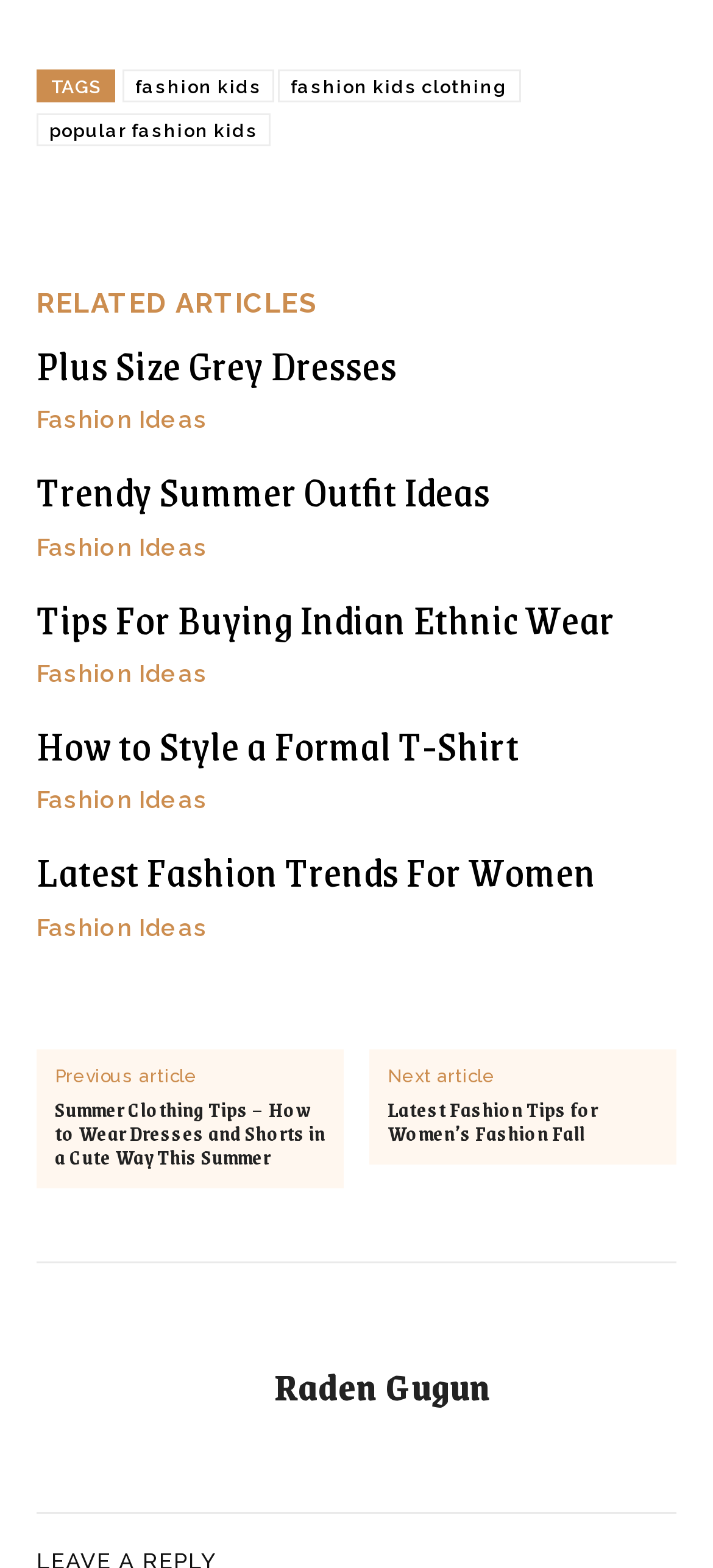Using the format (top-left x, top-left y, bottom-right x, bottom-right y), provide the bounding box coordinates for the described UI element. All values should be floating point numbers between 0 and 1: Powered by Cookiebot by Usercentrics

None